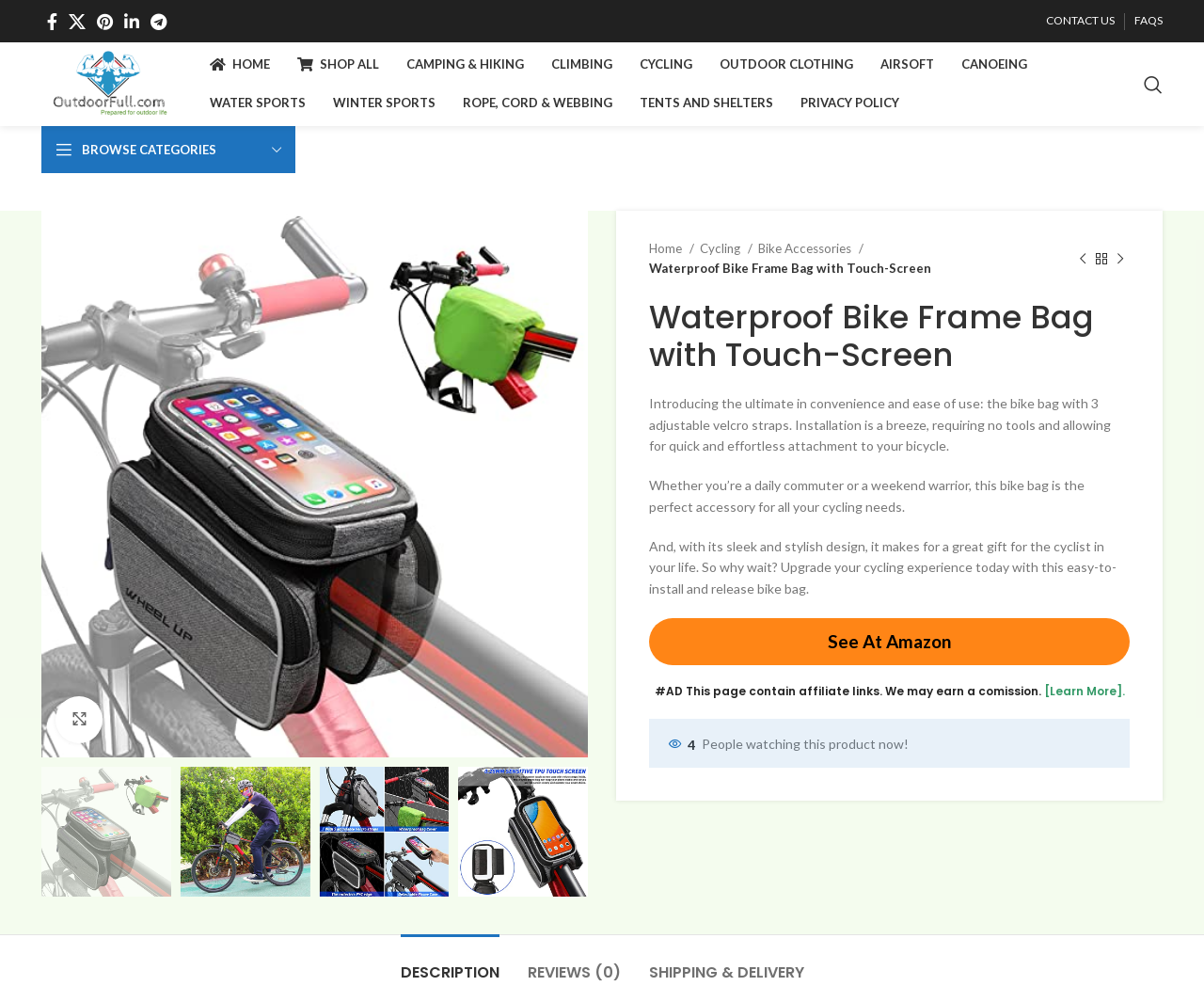Elaborate on the webpage's design and content in a detailed caption.

This webpage is about a Waterproof Bike Frame Bag with Touch-Screen, showcasing its features and benefits. At the top, there are social media links, including Facebook, X, Pinterest, Linkedin, and Telegram, aligned horizontally. Below them, there is a site logo with an image of OutdoorFull.com. 

On the left side, there is a secondary navigation menu with links to CONTACT US, FAQS, and other categories. Below this menu, there is a main navigation menu with links to HOME, SHOP ALL, CAMPING & HIKING, CLIMBING, CYCLING, OUTDOOR CLOTHING, AIRSOFT, CANOEING, WATER SPORTS, WINTER SPORTS, ROPE, CORD & WEBBING, TENTS AND SHELTERS, and PRIVACY POLICY.

In the main content area, there is a large image of the Waterproof Bike Frame Bag with Touch-Screen, accompanied by a link to the product. Below the image, there is a breadcrumb navigation showing the path from Home to Cycling to Bike Accessories to the current product. 

The product description is divided into three paragraphs, highlighting the convenience, ease of use, and stylish design of the bike bag. There is also a call-to-action button to see the product at Amazon. 

Additionally, there is a section with affiliate links and a disclaimer, as well as a notification that people are currently watching this product. At the bottom, there is a tab list with options to view the product description, reviews, and shipping & delivery information.